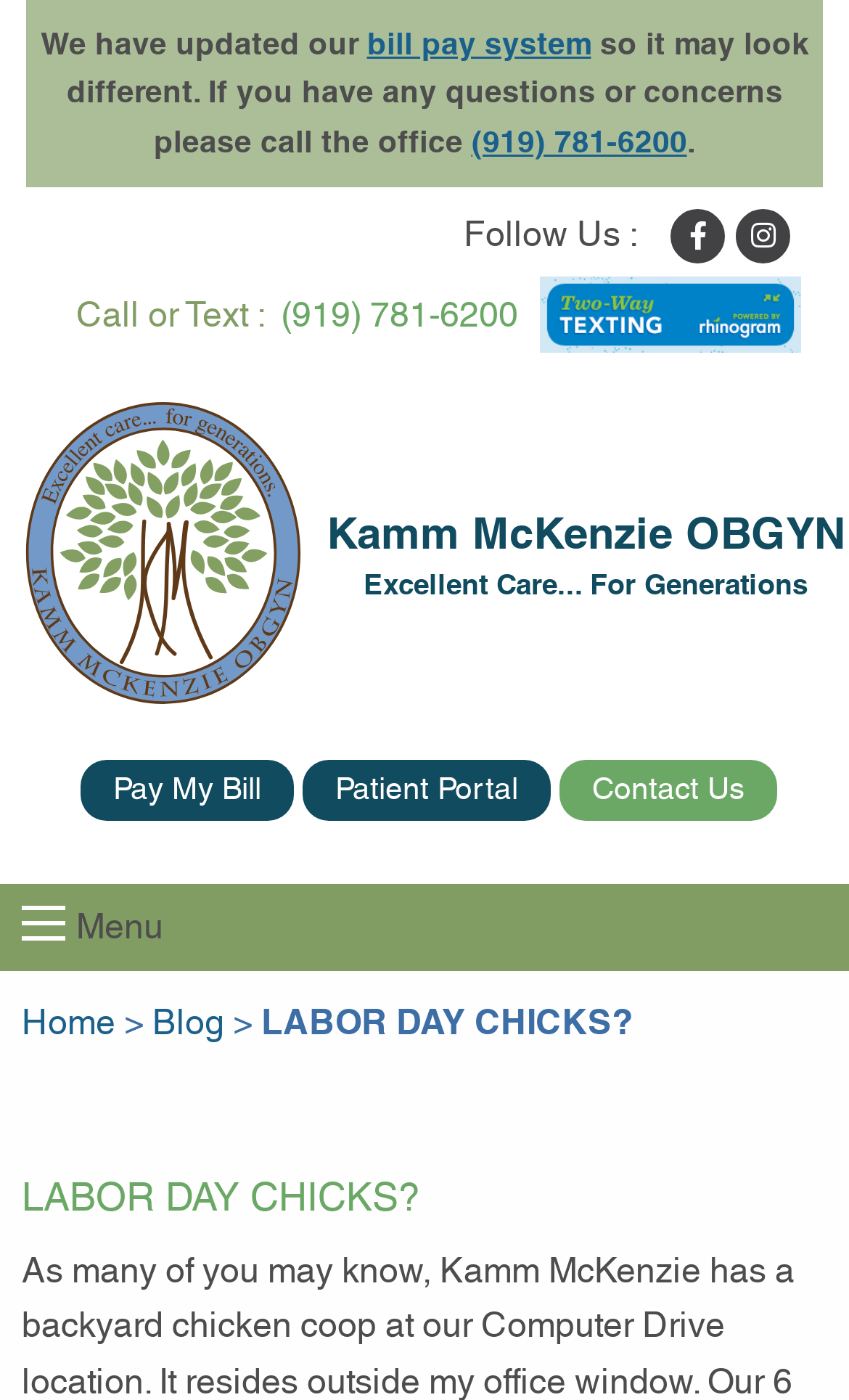Determine the bounding box coordinates for the UI element with the following description: "Patient Portal". The coordinates should be four float numbers between 0 and 1, represented as [left, top, right, bottom].

[0.356, 0.543, 0.649, 0.586]